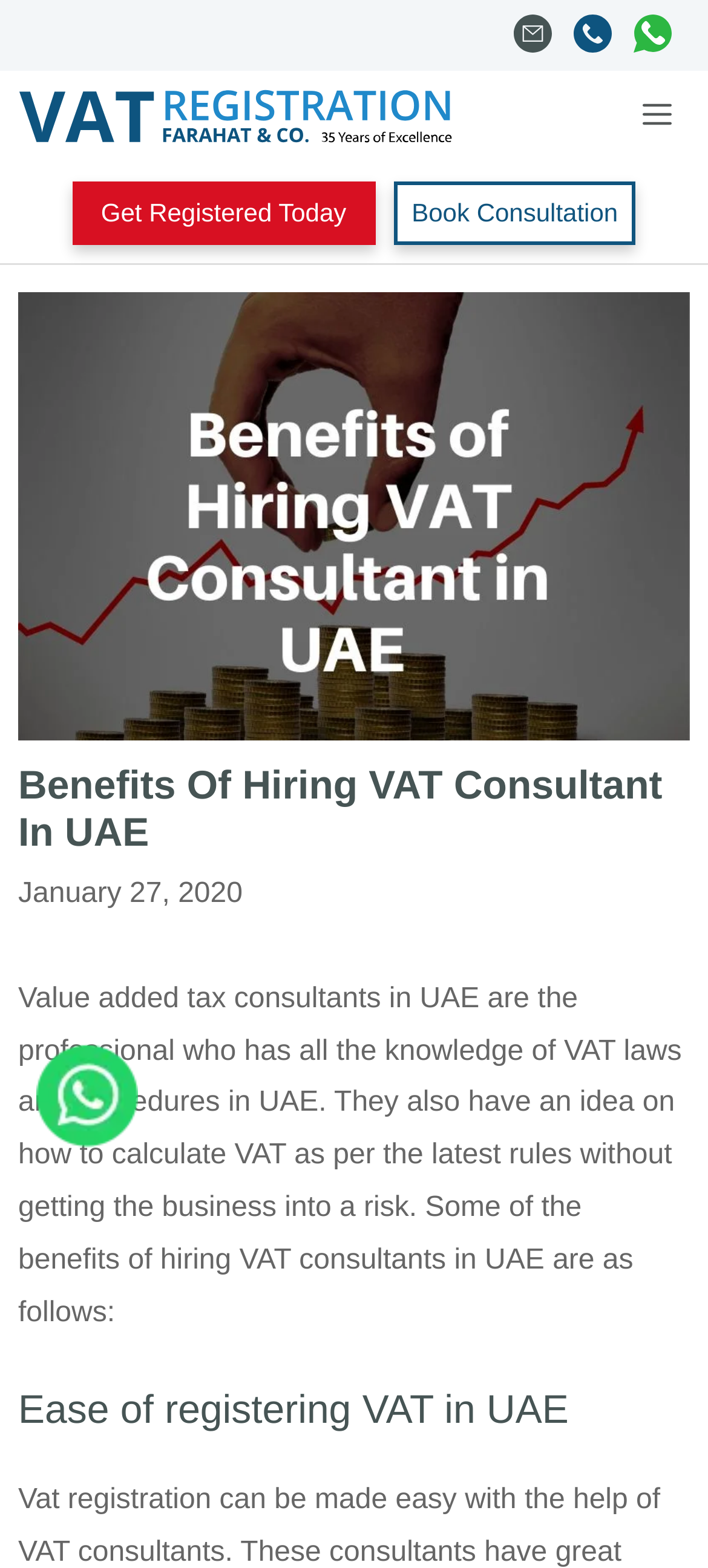Extract the main title from the webpage.

Benefits Of Hiring VAT Consultant In UAE